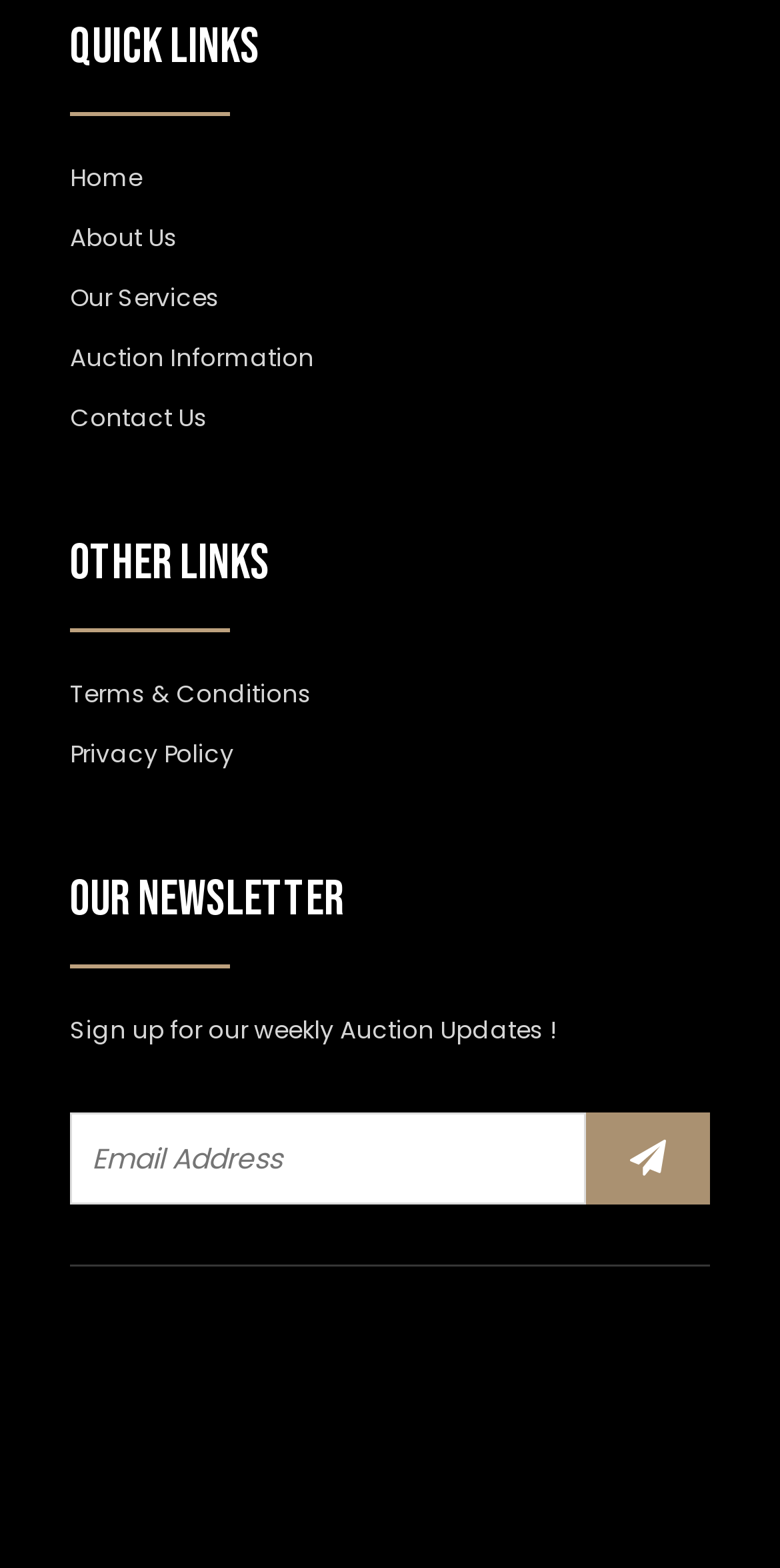What is the purpose of the textbox?
Using the information from the image, provide a comprehensive answer to the question.

The textbox is labeled 'Email Address' and is required, indicating that it is used to collect email addresses from users, likely for subscription to the weekly Auction Updates newsletter.